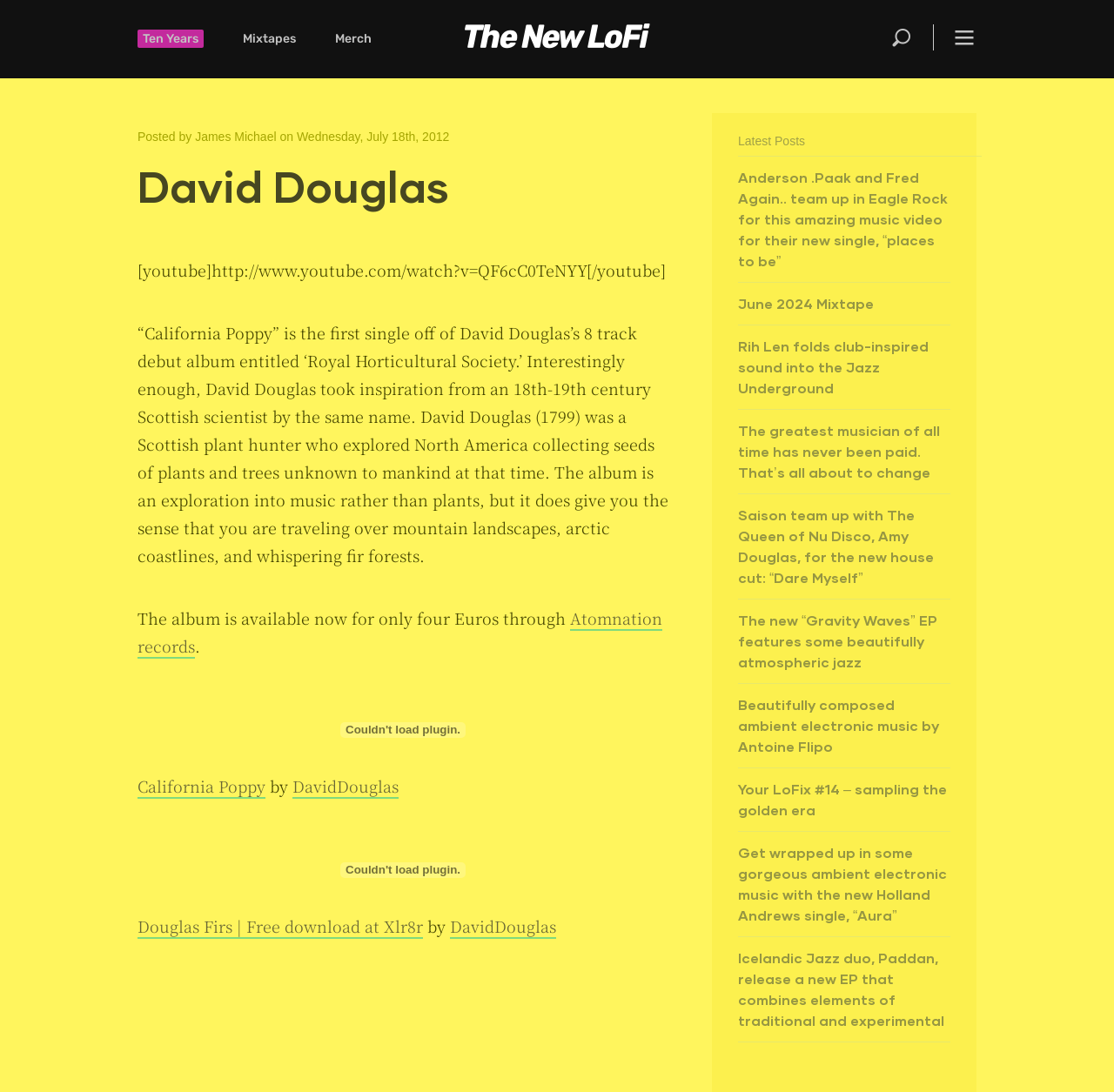What is the name of the scientist who inspired David Douglas?
We need a detailed and meticulous answer to the question.

The answer can be found in the article section of the webpage, where it is mentioned that 'Interestingly enough, David Douglas took inspiration from an 18th-19th century Scottish scientist by the same name. David Douglas (1799) was a Scottish plant hunter who explored North America collecting seeds of plants and trees unknown to mankind at that time'.